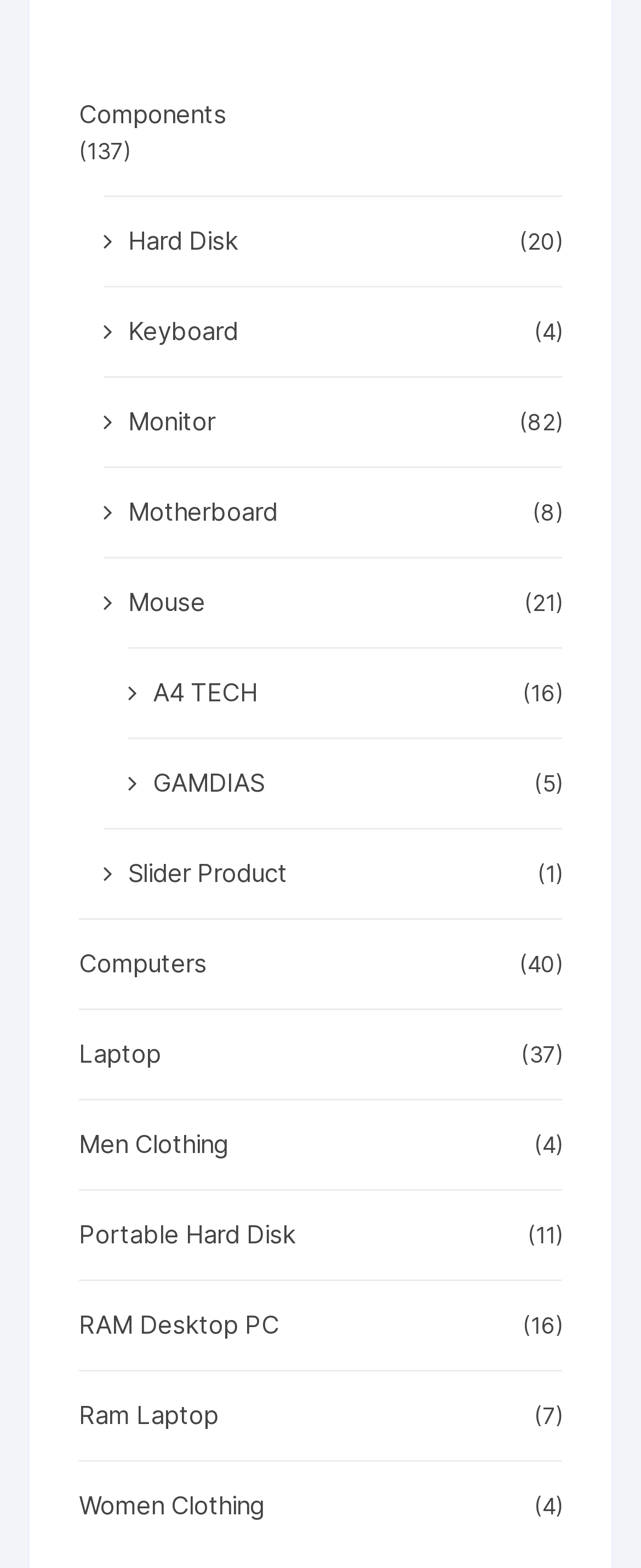For the given element description Mouse, determine the bounding box coordinates of the UI element. The coordinates should follow the format (top-left x, top-left y, bottom-right x, bottom-right y) and be within the range of 0 to 1.

[0.161, 0.372, 0.805, 0.397]